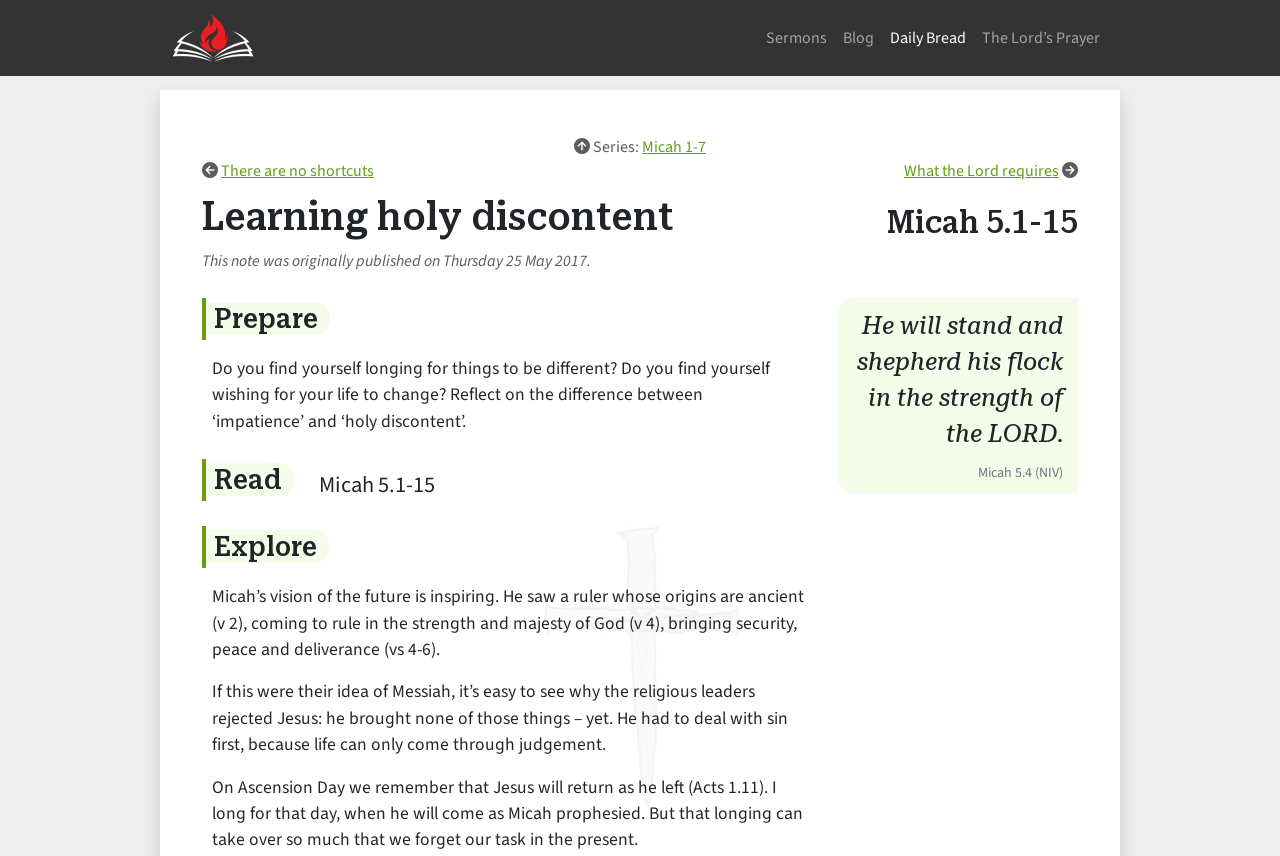Examine the image carefully and respond to the question with a detailed answer: 
What is the series of sermons that this belongs to?

The series of sermons that this belongs to can be found by looking at the link element with the text 'Micah 1-7' which is located near the top of the webpage, indicating that this sermon is part of a series of sermons on Micah 1-7.